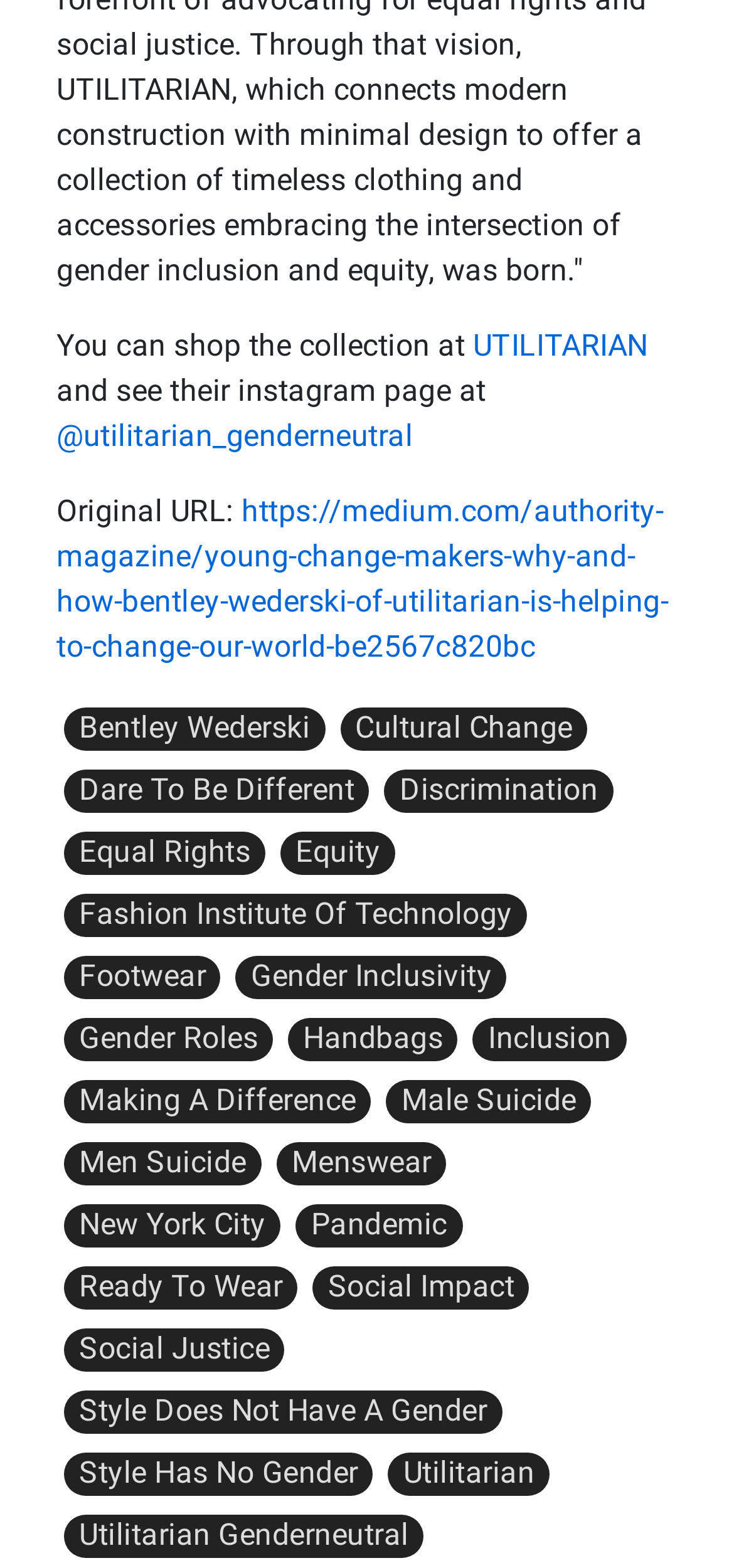How many links are related to social issues?
Using the details from the image, give an elaborate explanation to answer the question.

The answer can be found by counting the links related to social issues, which are 'Social Impact', 'Social Justice', 'Inclusion', 'Discrimination', and 'Equal Rights'. There are 5 such links.